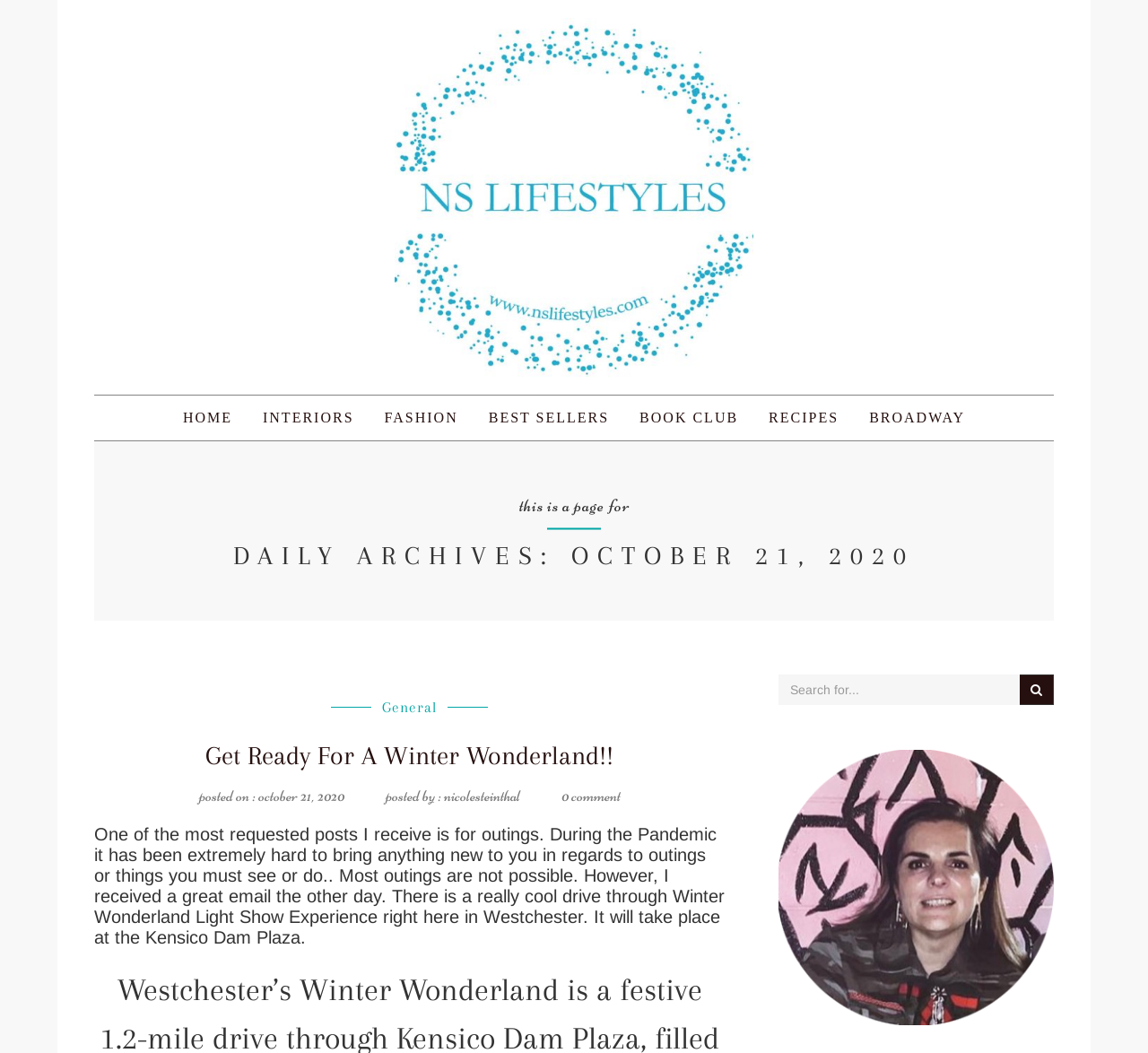Pinpoint the bounding box coordinates of the element to be clicked to execute the instruction: "visit broadway page".

[0.747, 0.376, 0.851, 0.418]